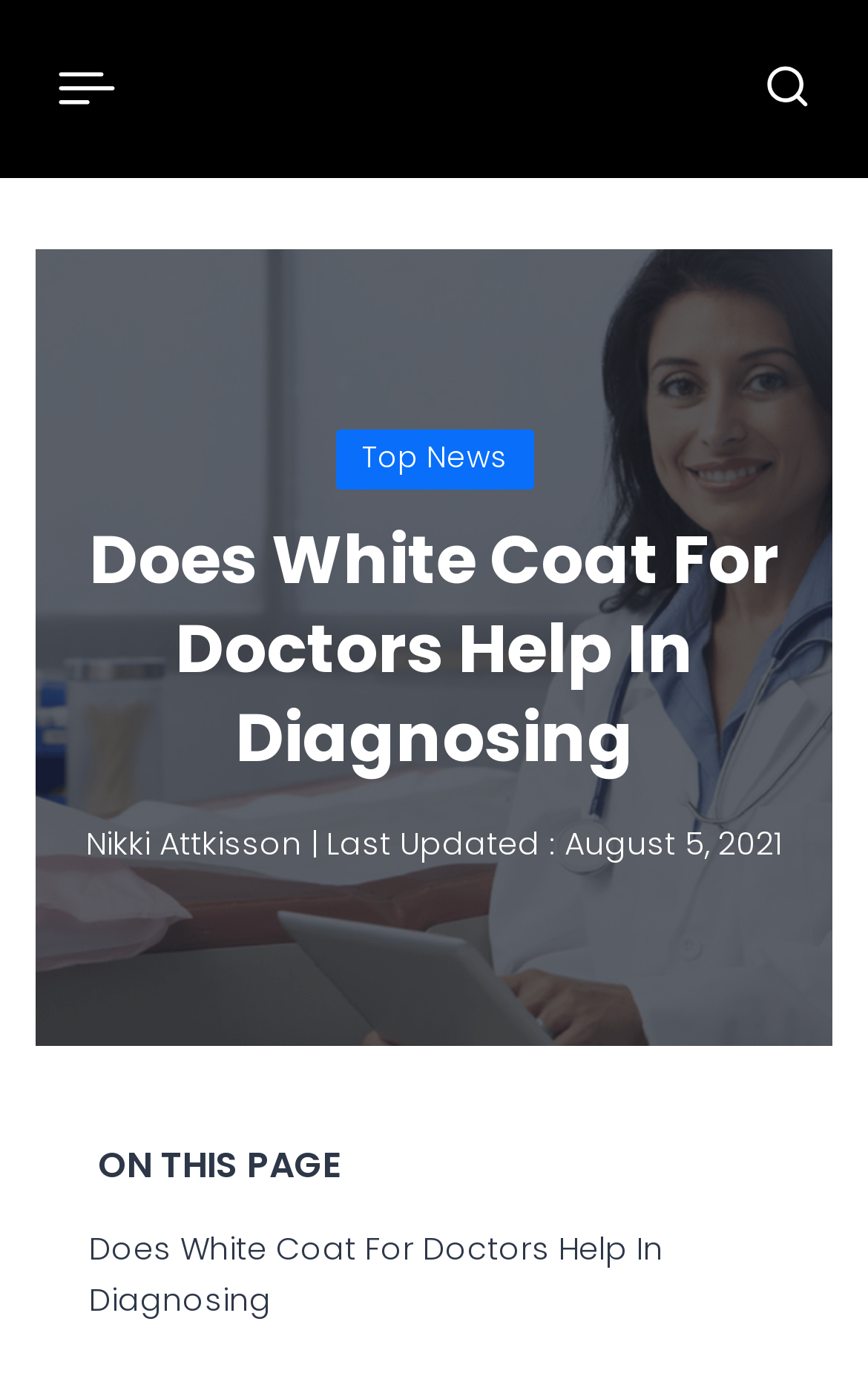Answer the question with a single word or phrase: 
What is the name of the author of the article?

Nikki Attkisson